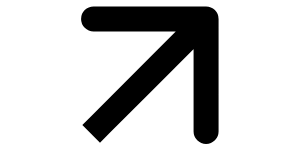What is the arrow used to promote?
Based on the screenshot, provide a one-word or short-phrase response.

Services or ideas